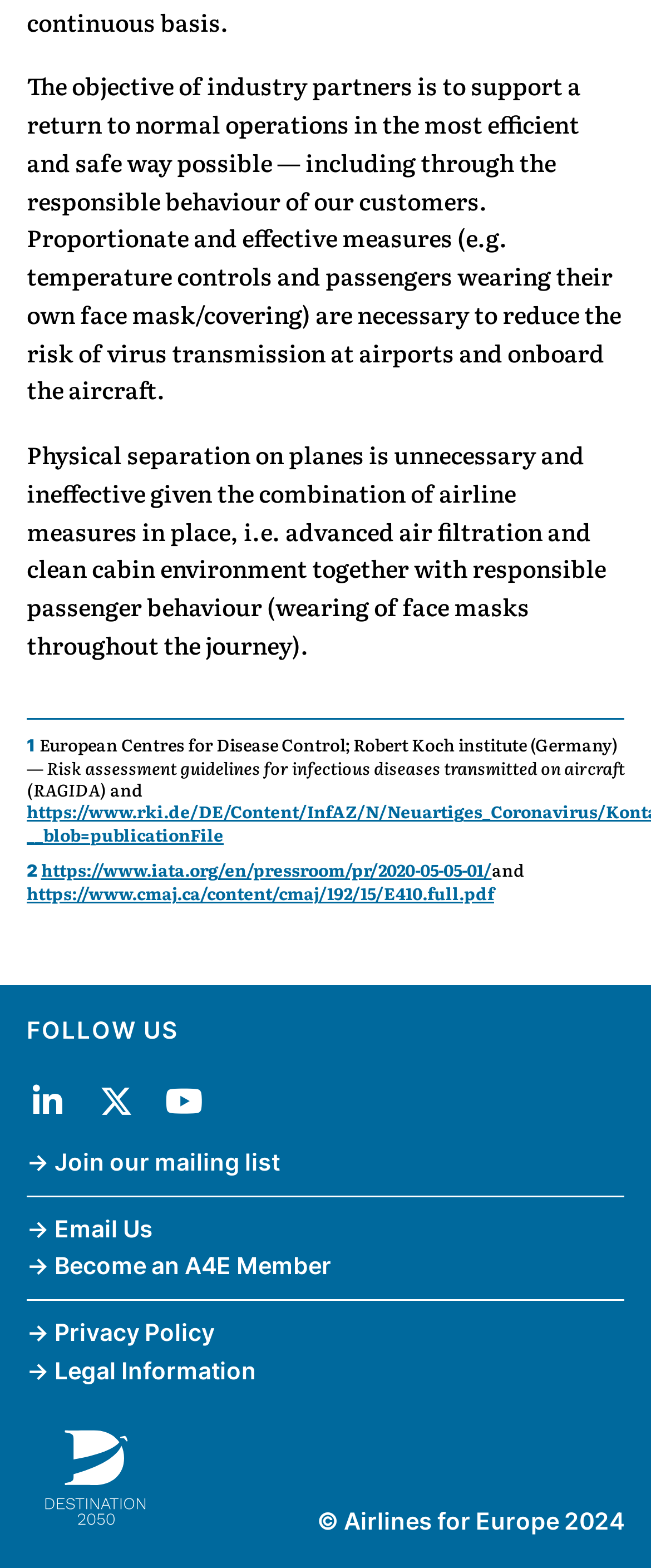Can you find the bounding box coordinates of the area I should click to execute the following instruction: "Join the mailing list"?

[0.041, 0.731, 0.429, 0.75]